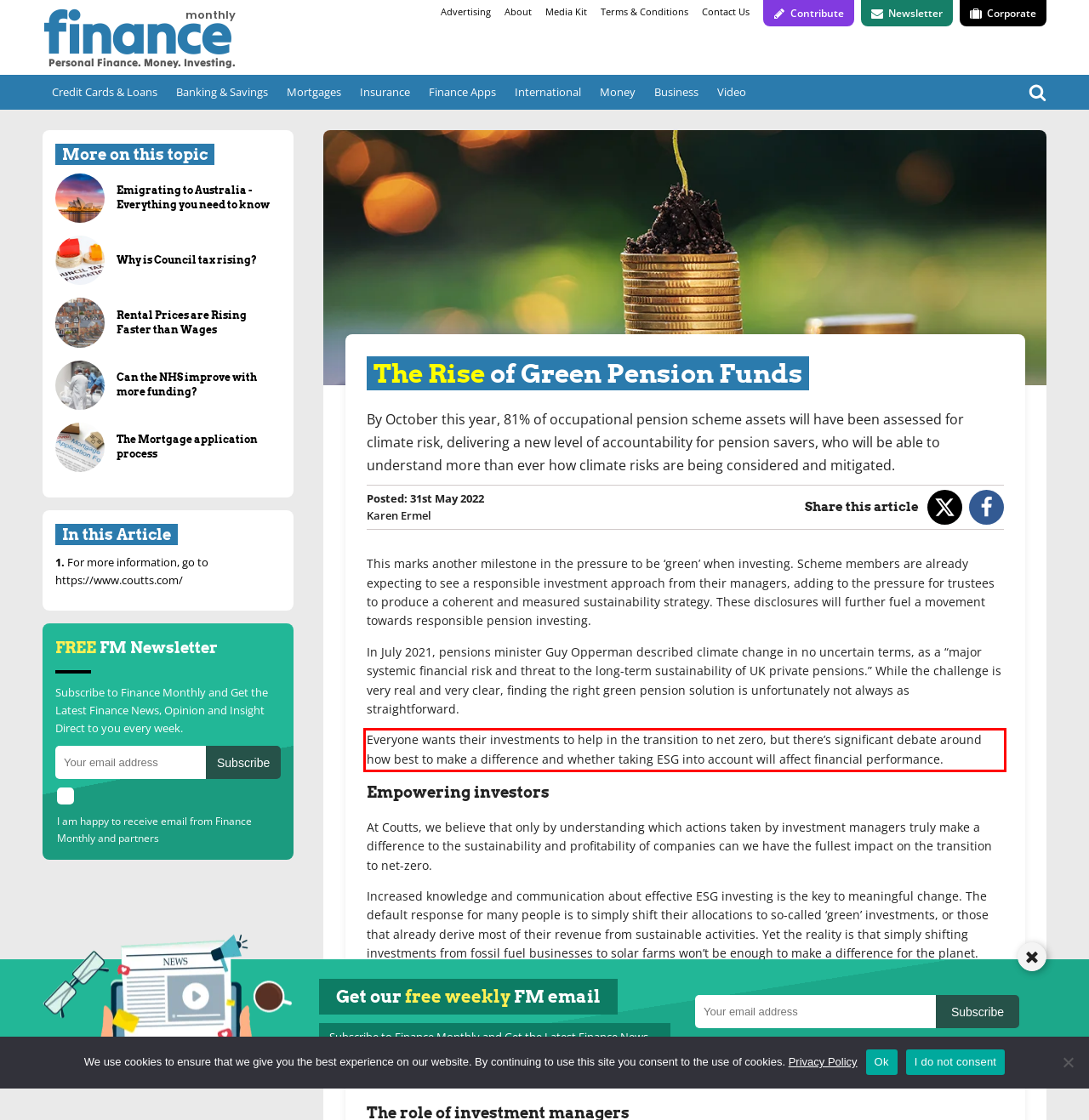With the given screenshot of a webpage, locate the red rectangle bounding box and extract the text content using OCR.

Everyone wants their investments to help in the transition to net zero, but there’s significant debate around how best to make a difference and whether taking ESG into account will affect financial performance.